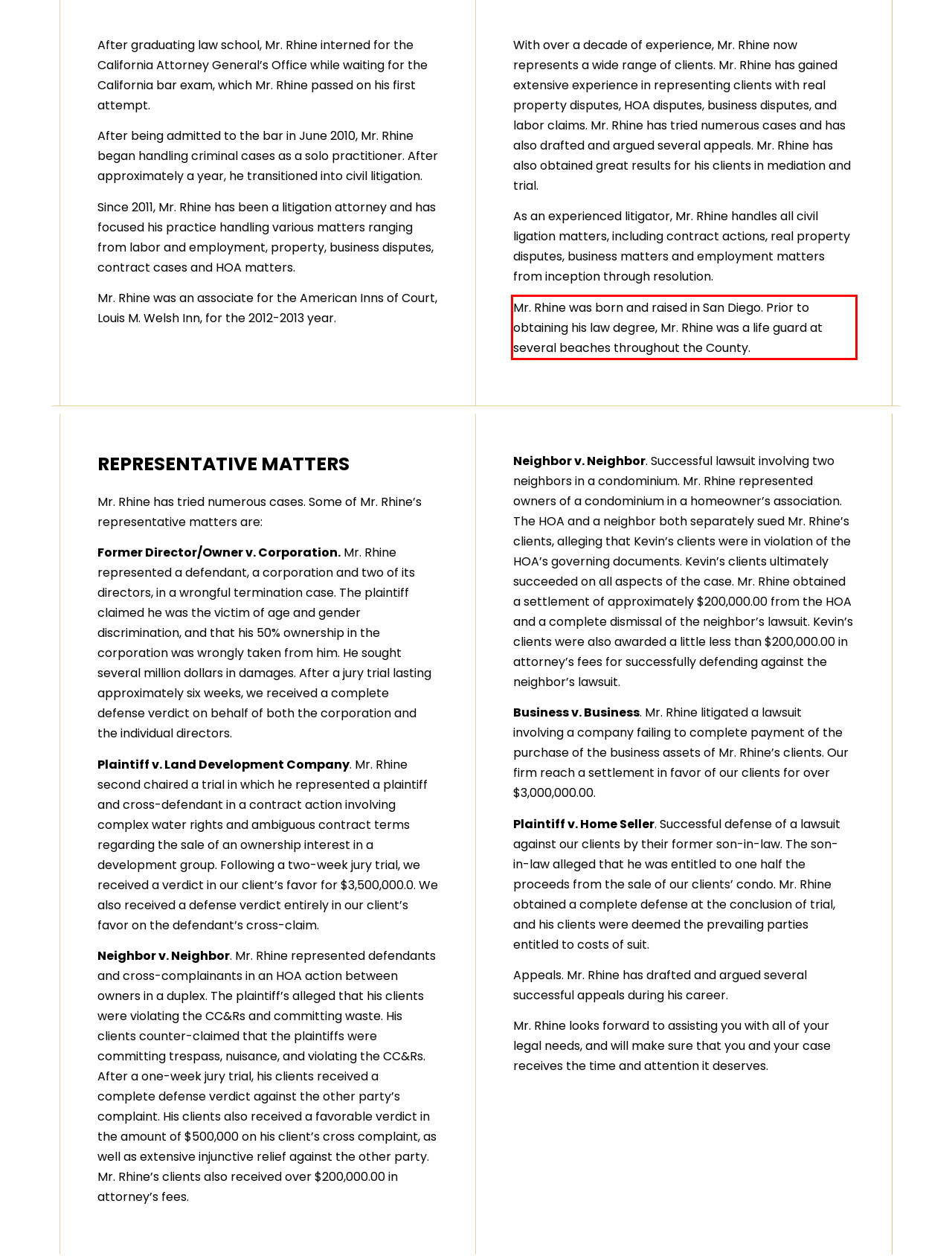You have a screenshot of a webpage, and there is a red bounding box around a UI element. Utilize OCR to extract the text within this red bounding box.

Mr. Rhine was born and raised in San Diego. Prior to obtaining his law degree, Mr. Rhine was a life guard at several beaches throughout the County.